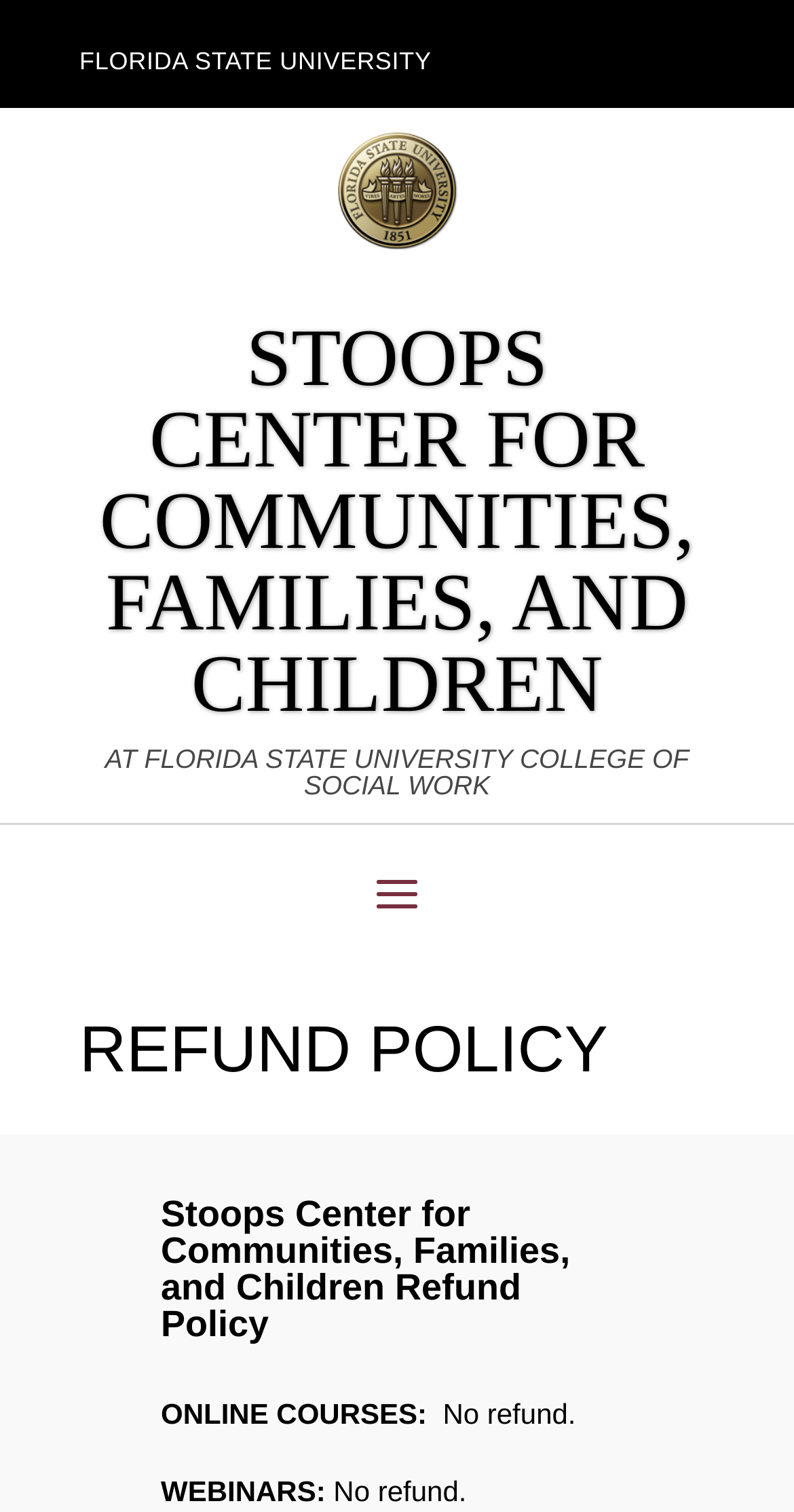Locate the heading on the webpage and return its text.

STOOPS CENTER FOR COMMUNITIES,
FAMILIES, AND CHILDREN
